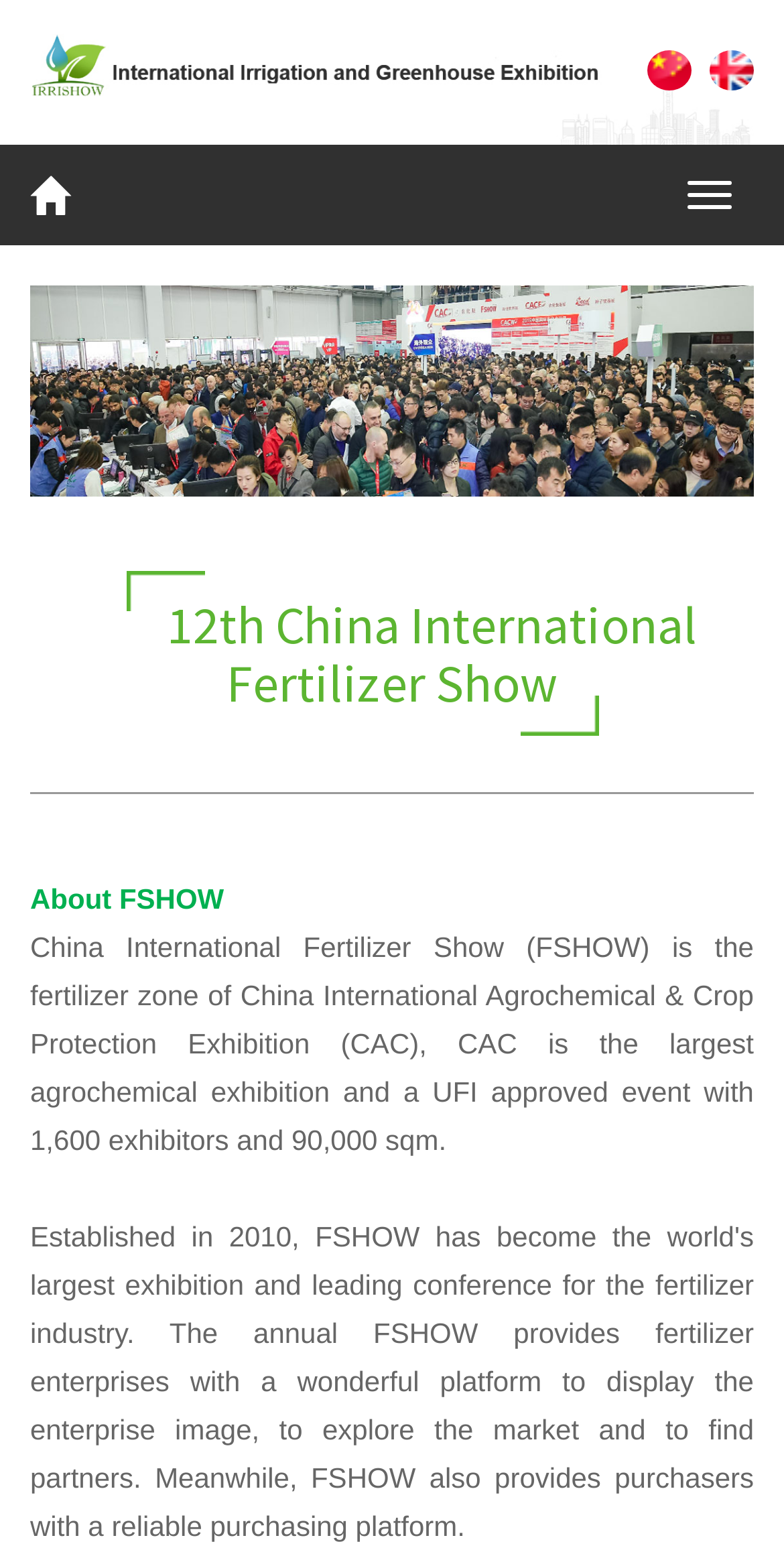From the webpage screenshot, identify the region described by Toggle navigation. Provide the bounding box coordinates as (top-left x, top-left y, bottom-right x, bottom-right y), with each value being a floating point number between 0 and 1.

[0.849, 0.104, 0.962, 0.148]